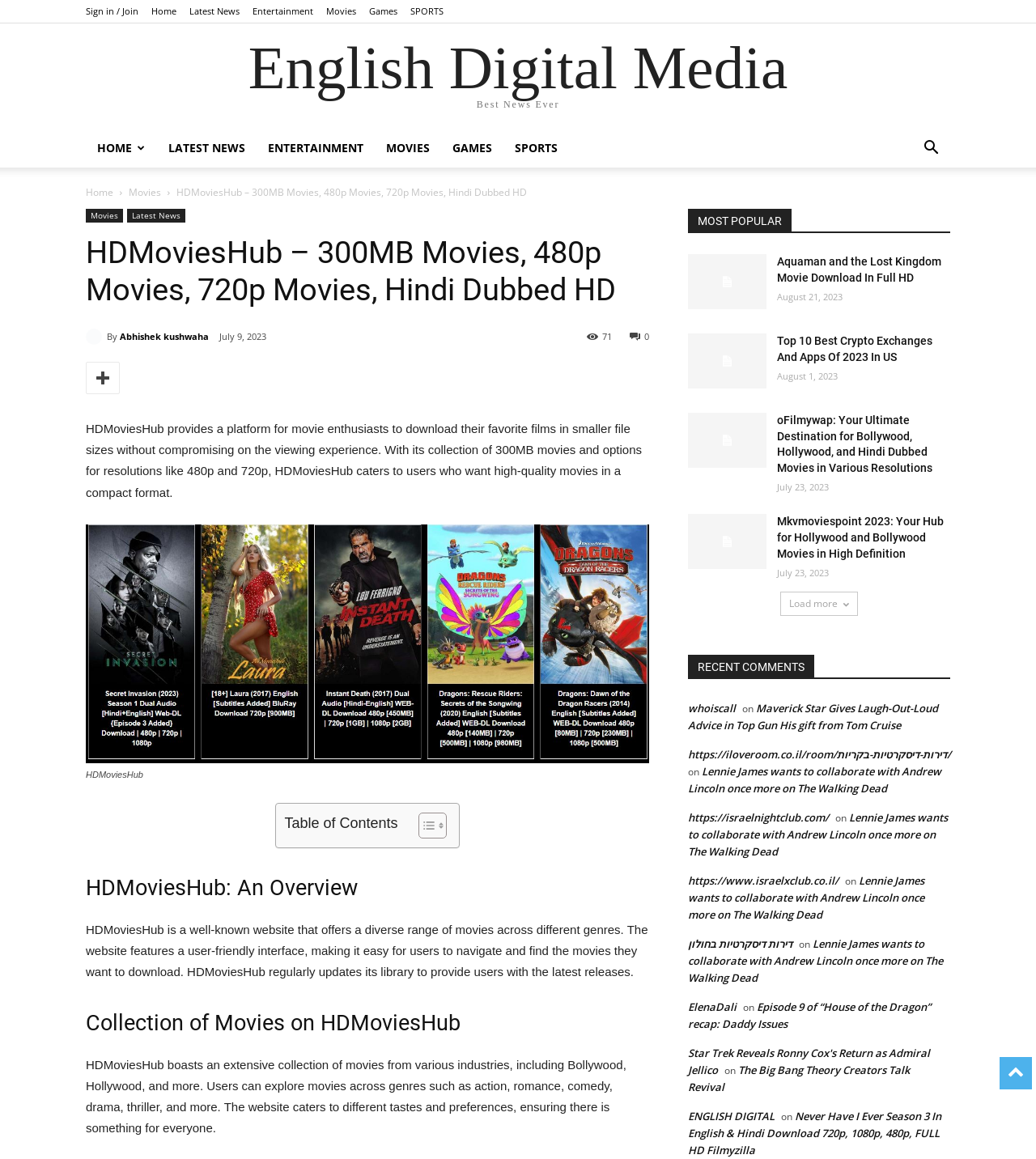What is the resolution of movies available on HDMoviesHub?
Observe the image and answer the question with a one-word or short phrase response.

300MB, 480p, 720p